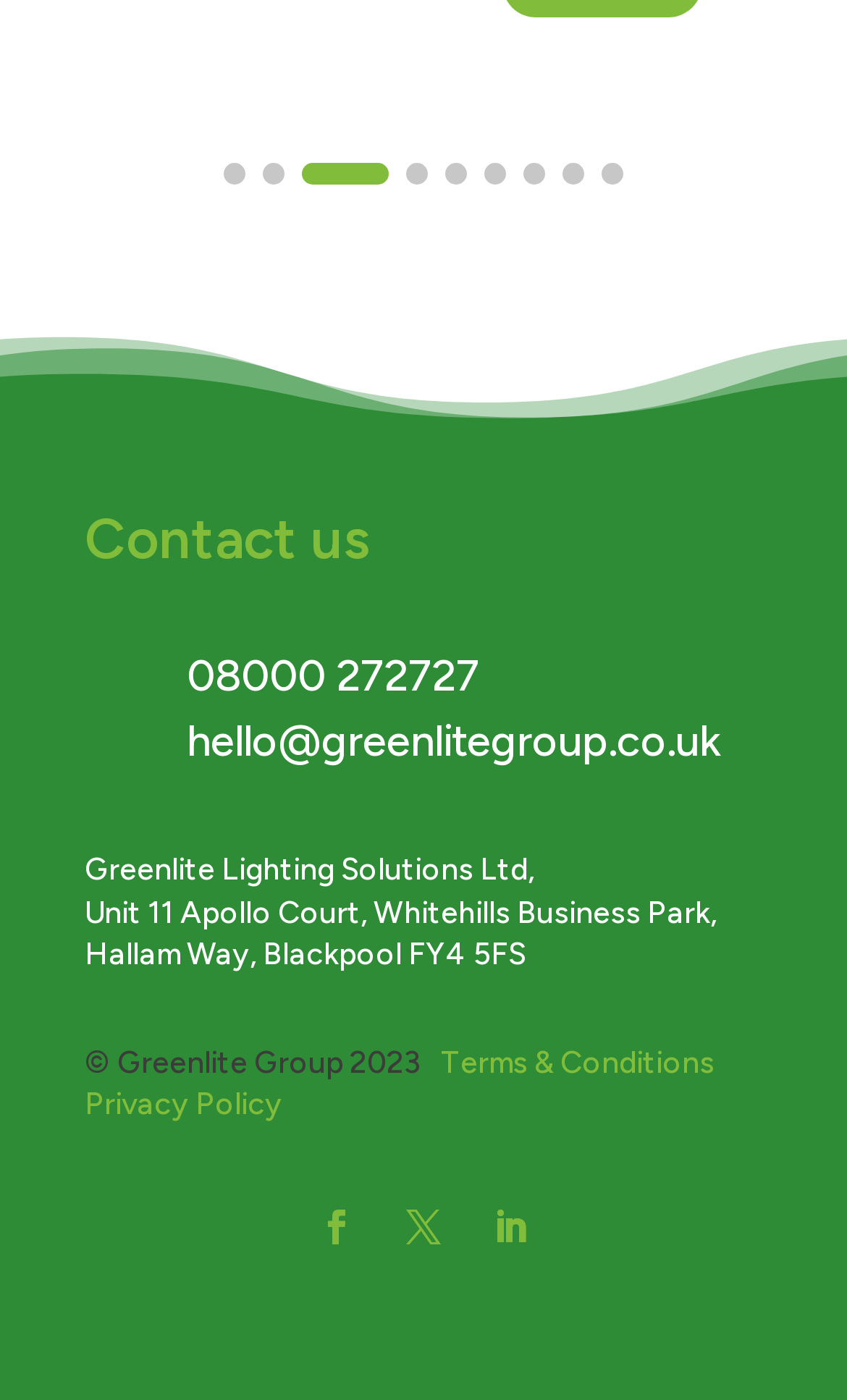What is the company's email address? Look at the image and give a one-word or short phrase answer.

hello@greenlitegroup.co.uk